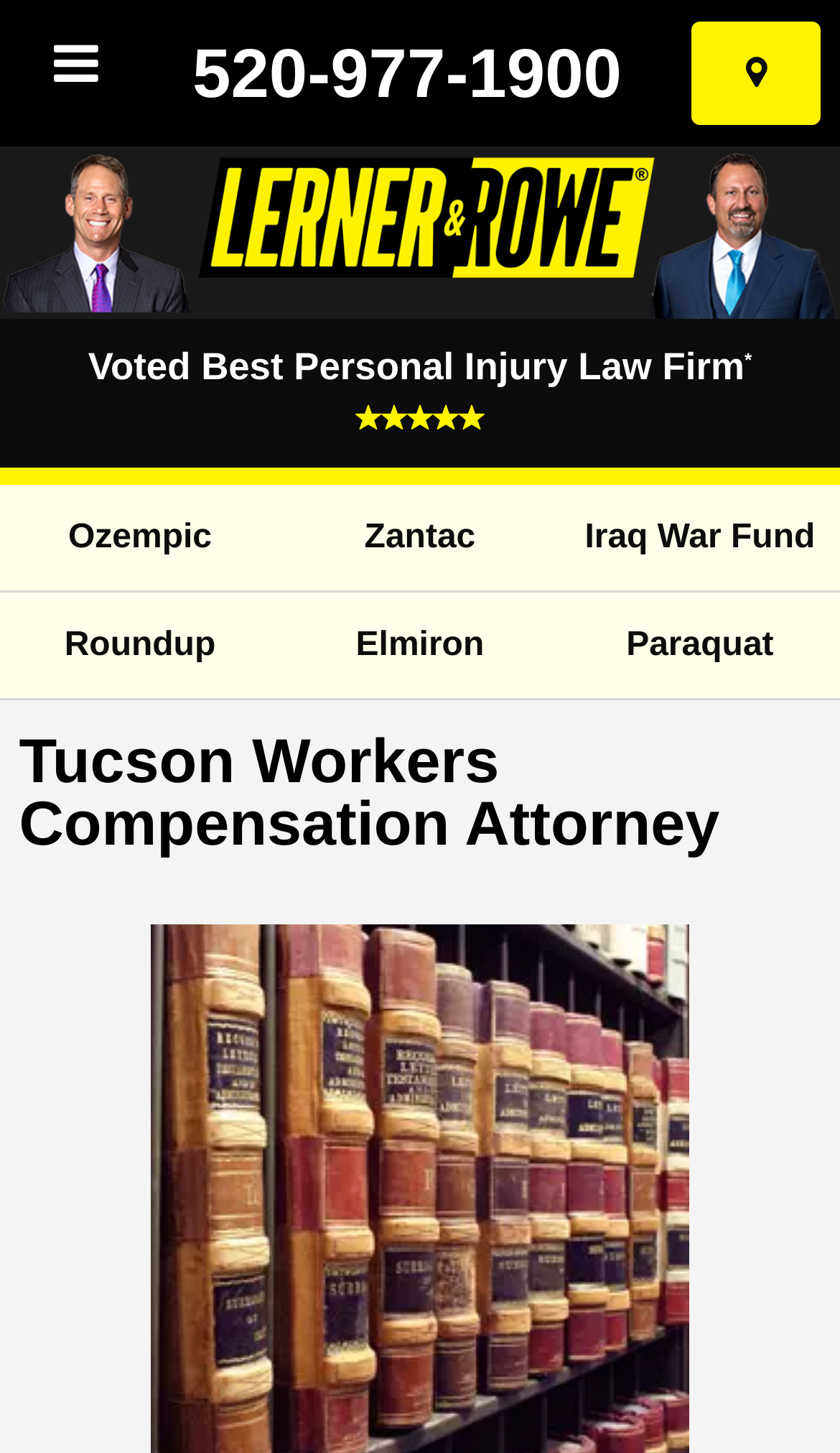Determine the bounding box coordinates of the region I should click to achieve the following instruction: "Learn about Tucson Workers Compensation Attorney". Ensure the bounding box coordinates are four float numbers between 0 and 1, i.e., [left, top, right, bottom].

[0.023, 0.501, 0.857, 0.591]